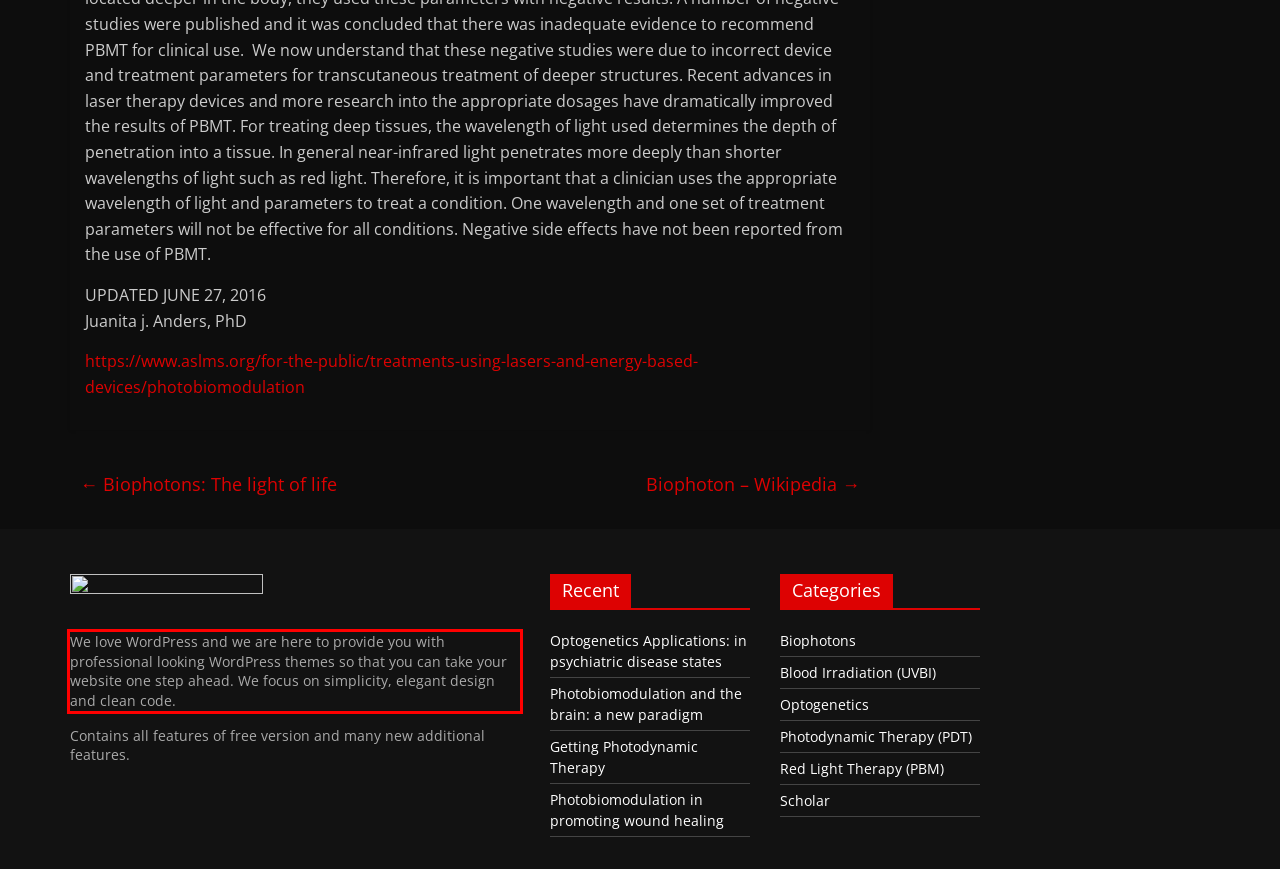Using OCR, extract the text content found within the red bounding box in the given webpage screenshot.

We love WordPress and we are here to provide you with professional looking WordPress themes so that you can take your website one step ahead. We focus on simplicity, elegant design and clean code.